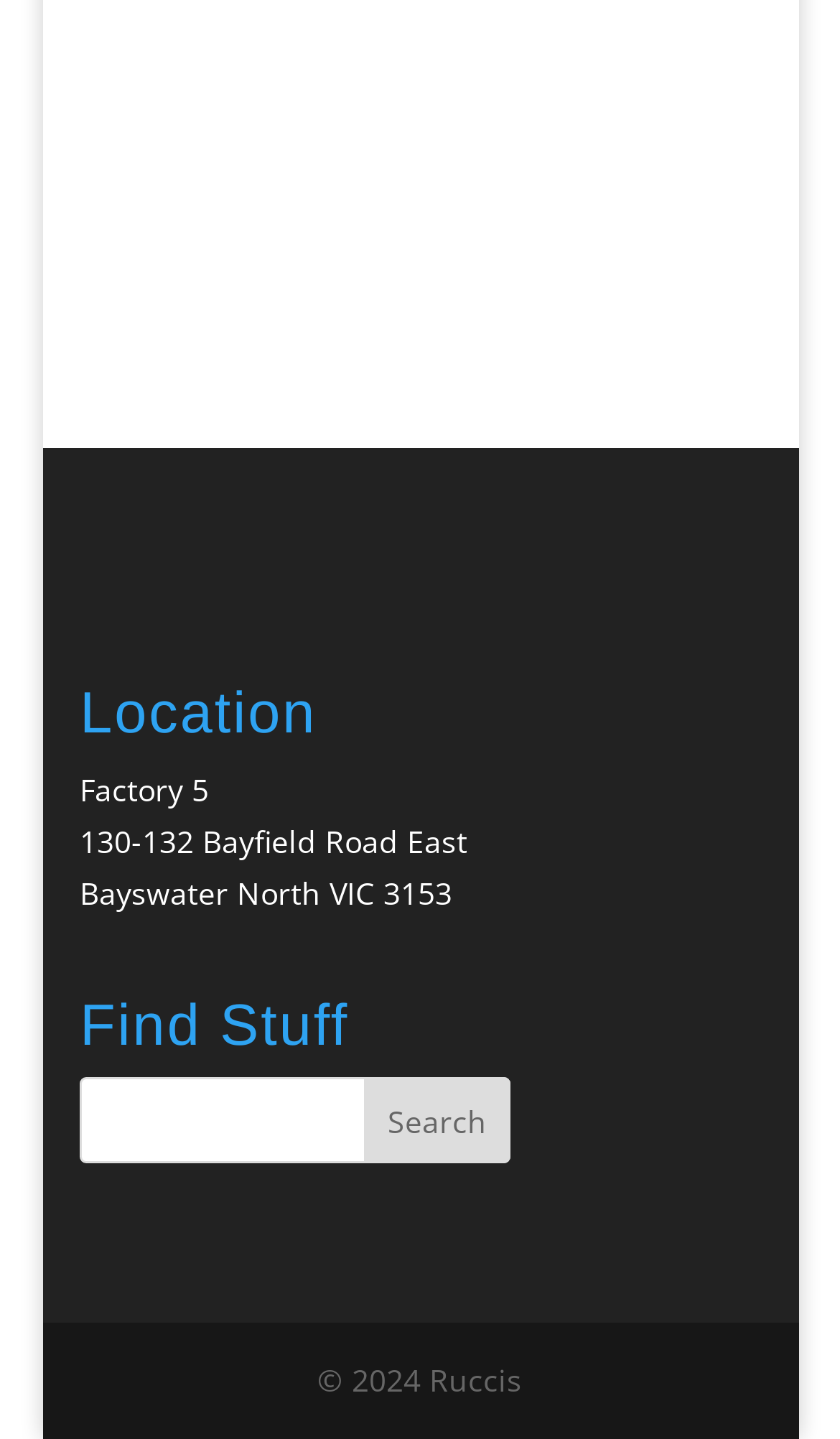Give a one-word or short-phrase answer to the following question: 
What is the location of Factory 5?

130-132 Bayfield Road East